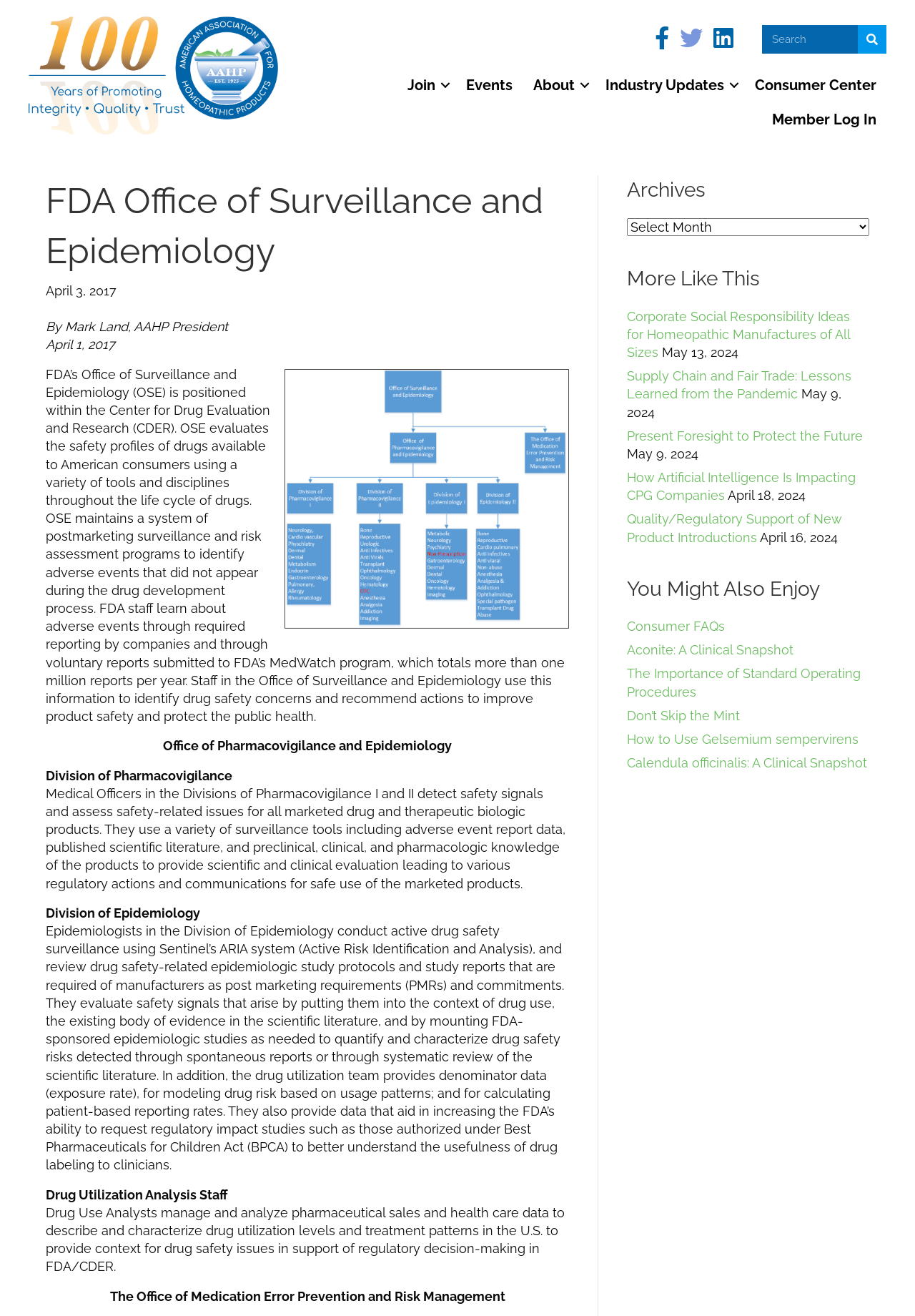Can you identify and provide the main heading of the webpage?

FDA Office of Surveillance and Epidemiology